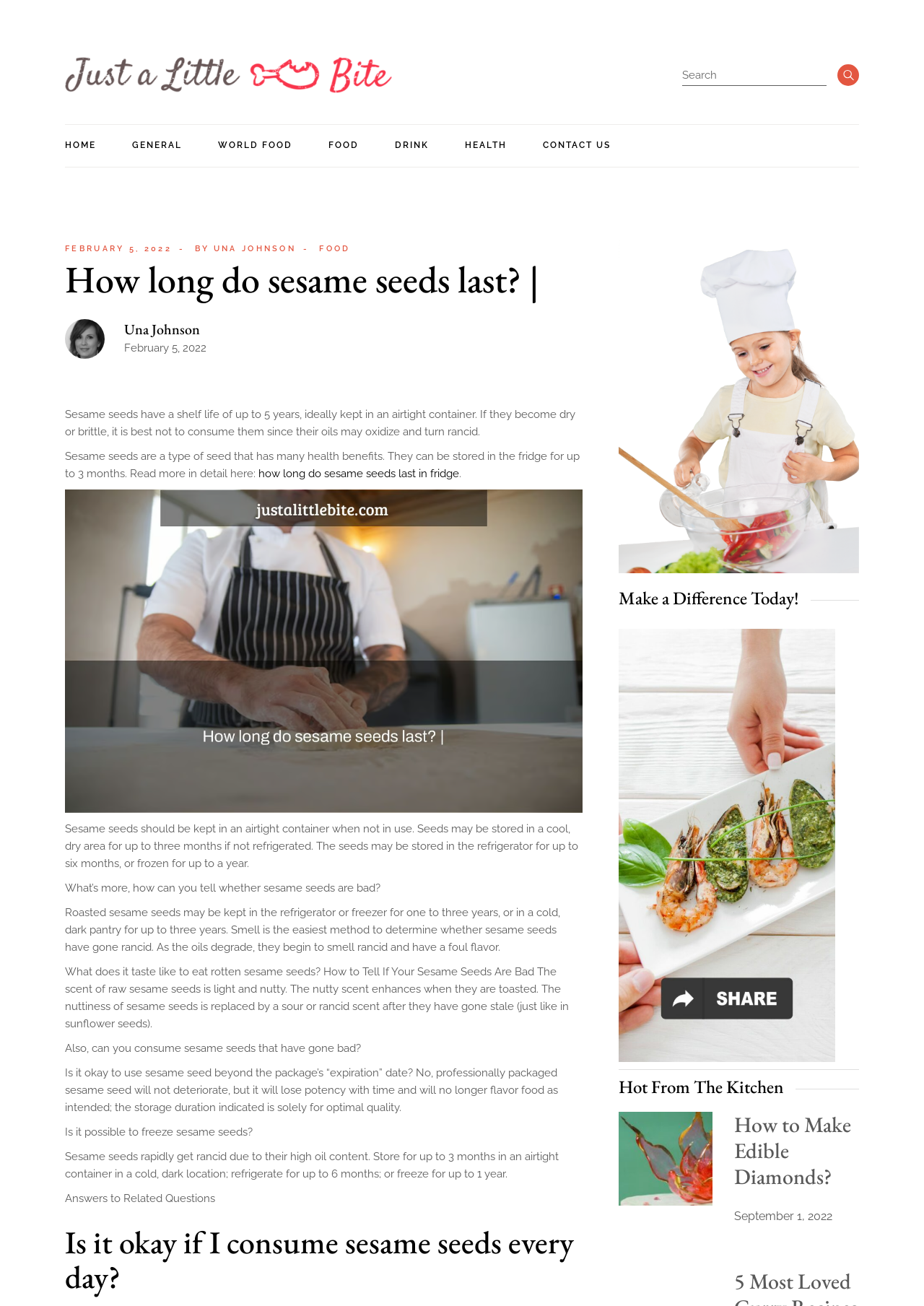Extract the bounding box coordinates for the UI element described by the text: "Drink". The coordinates should be in the form of [left, top, right, bottom] with values between 0 and 1.

[0.427, 0.095, 0.464, 0.128]